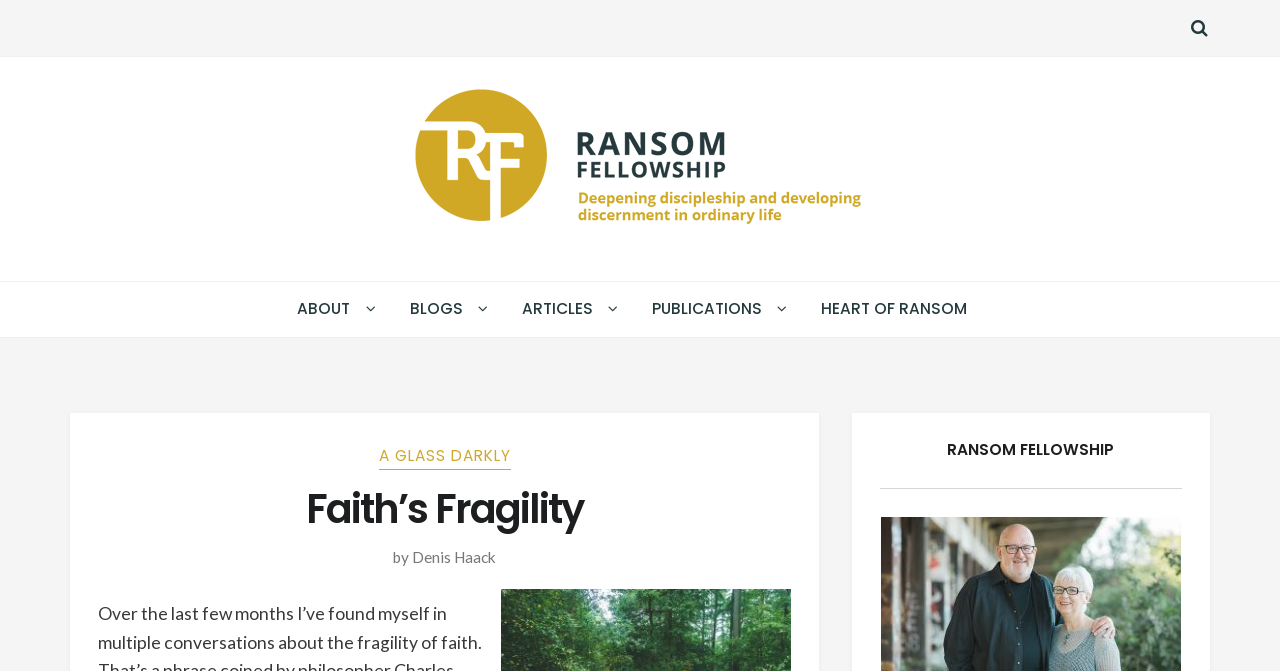What is the name of the organization?
Refer to the image and provide a one-word or short phrase answer.

Ransom Fellowship